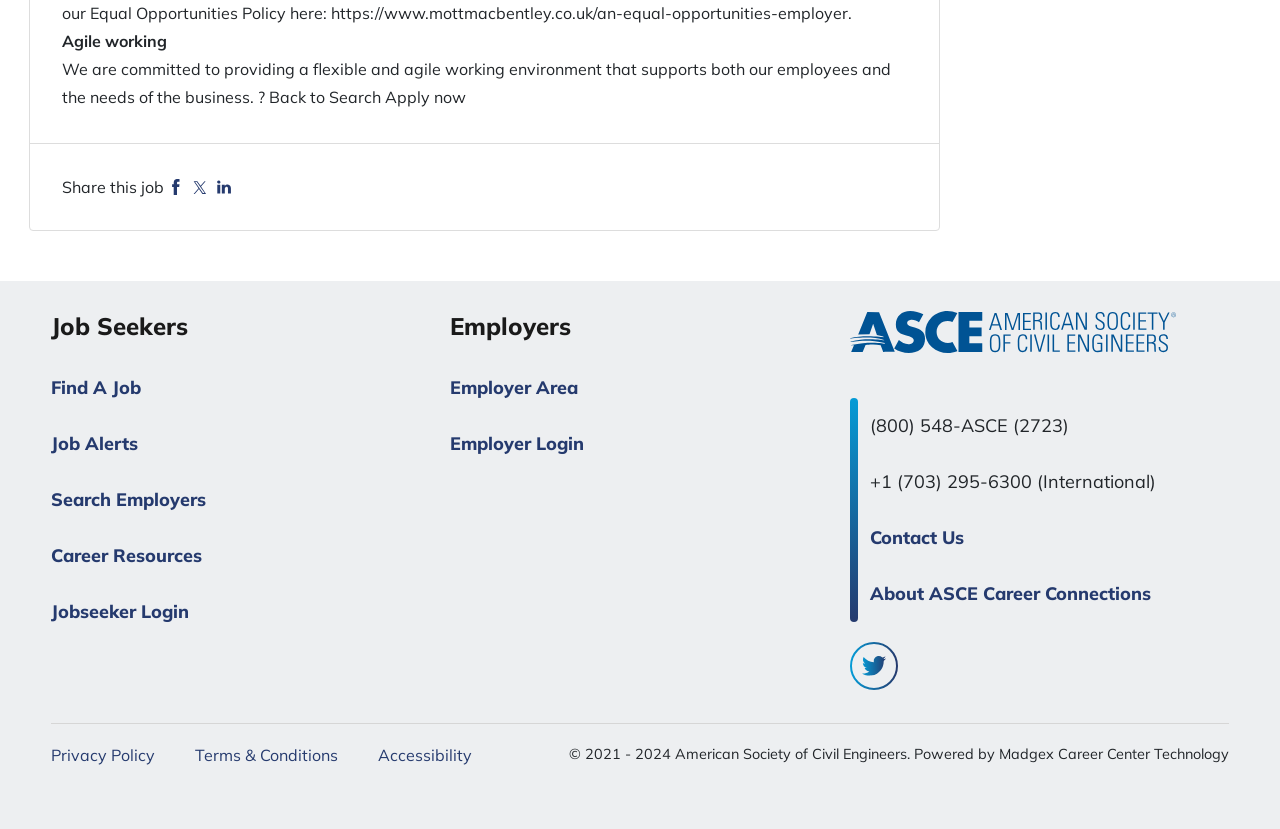Find the bounding box coordinates for the area you need to click to carry out the instruction: "Search for a job". The coordinates should be four float numbers between 0 and 1, indicated as [left, top, right, bottom].

[0.04, 0.453, 0.11, 0.481]